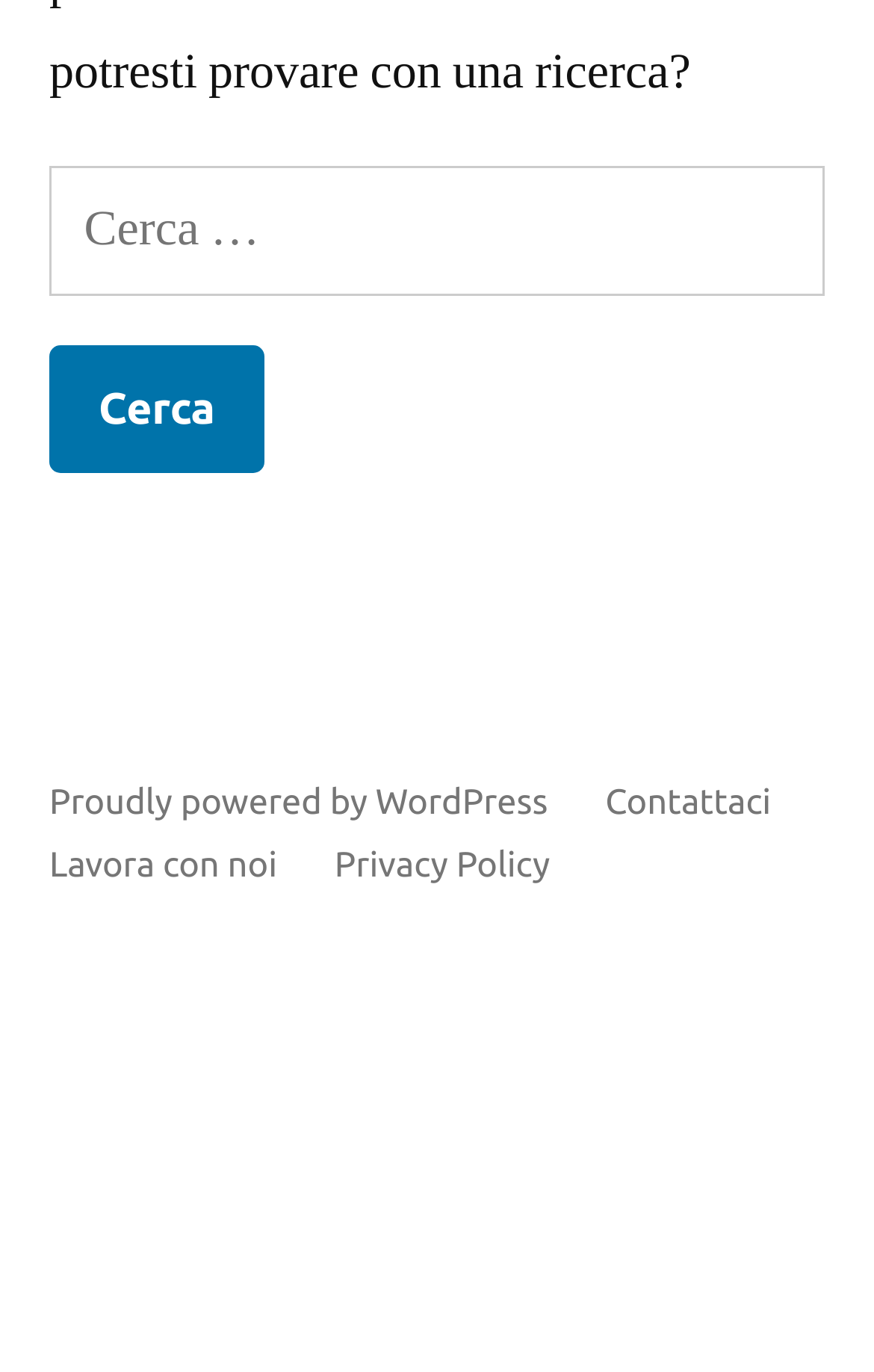Bounding box coordinates are given in the format (top-left x, top-left y, bottom-right x, bottom-right y). All values should be floating point numbers between 0 and 1. Provide the bounding box coordinate for the UI element described as: parent_node: Ricerca per: value="Cerca"

[0.056, 0.251, 0.303, 0.344]